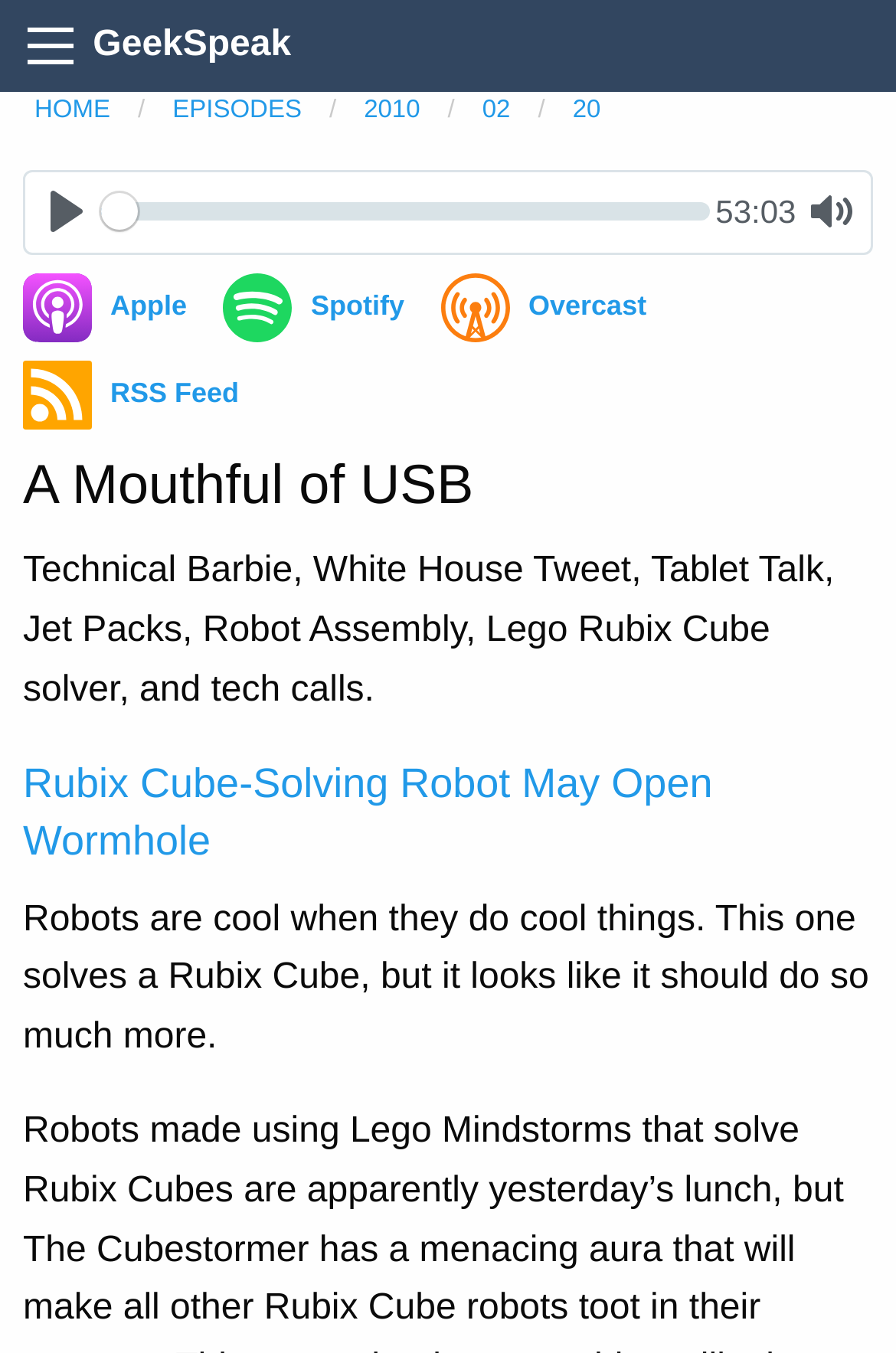What is the topic of the first article?
Using the image as a reference, give an elaborate response to the question.

I found the topic of the first article by looking at the heading element with the text 'Rubix Cube-Solving Robot May Open Wormhole Added by Alan Luckow' which is located below the podcast description.